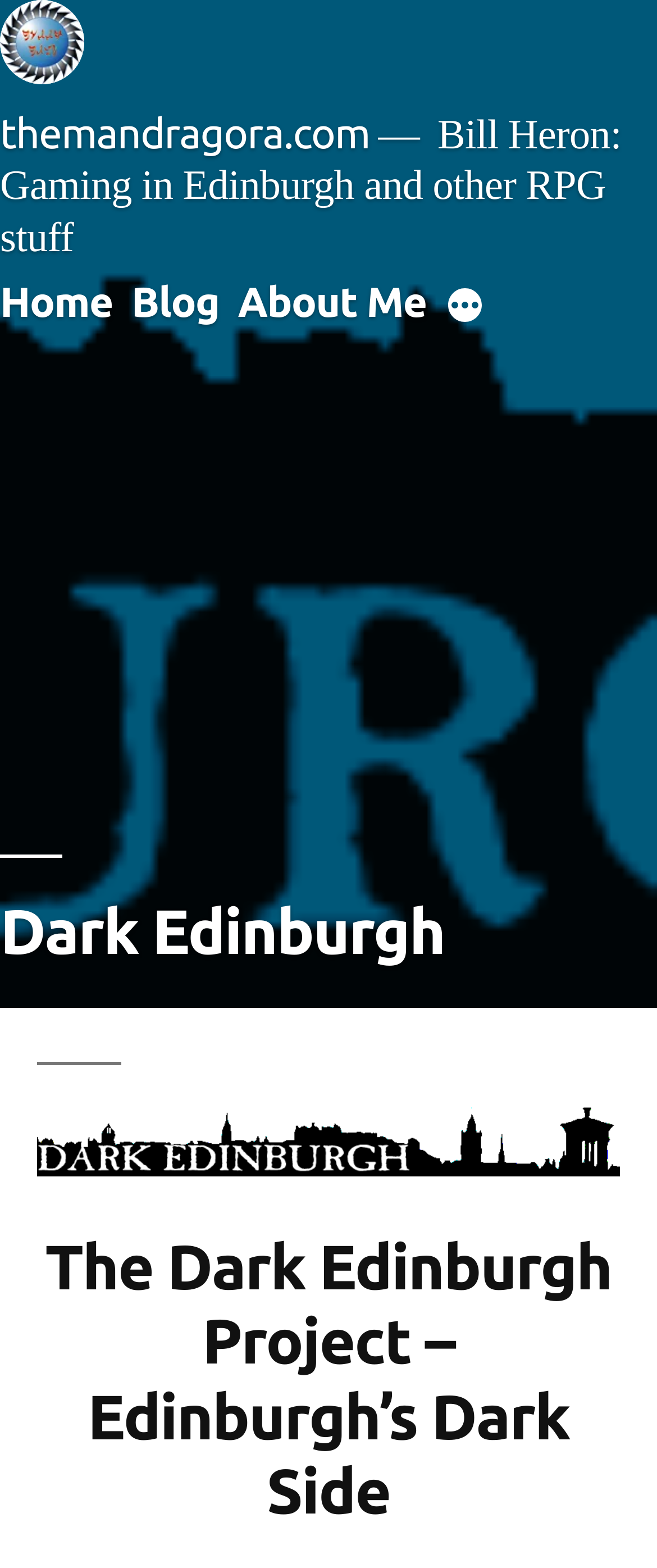How many menu items are in the top menu?
Provide an in-depth and detailed explanation in response to the question.

I counted the number of link elements within the navigation element with the description 'Top menu', which are 'Home', 'Blog', 'About Me', and 'More', resulting in a total of 4 menu items.